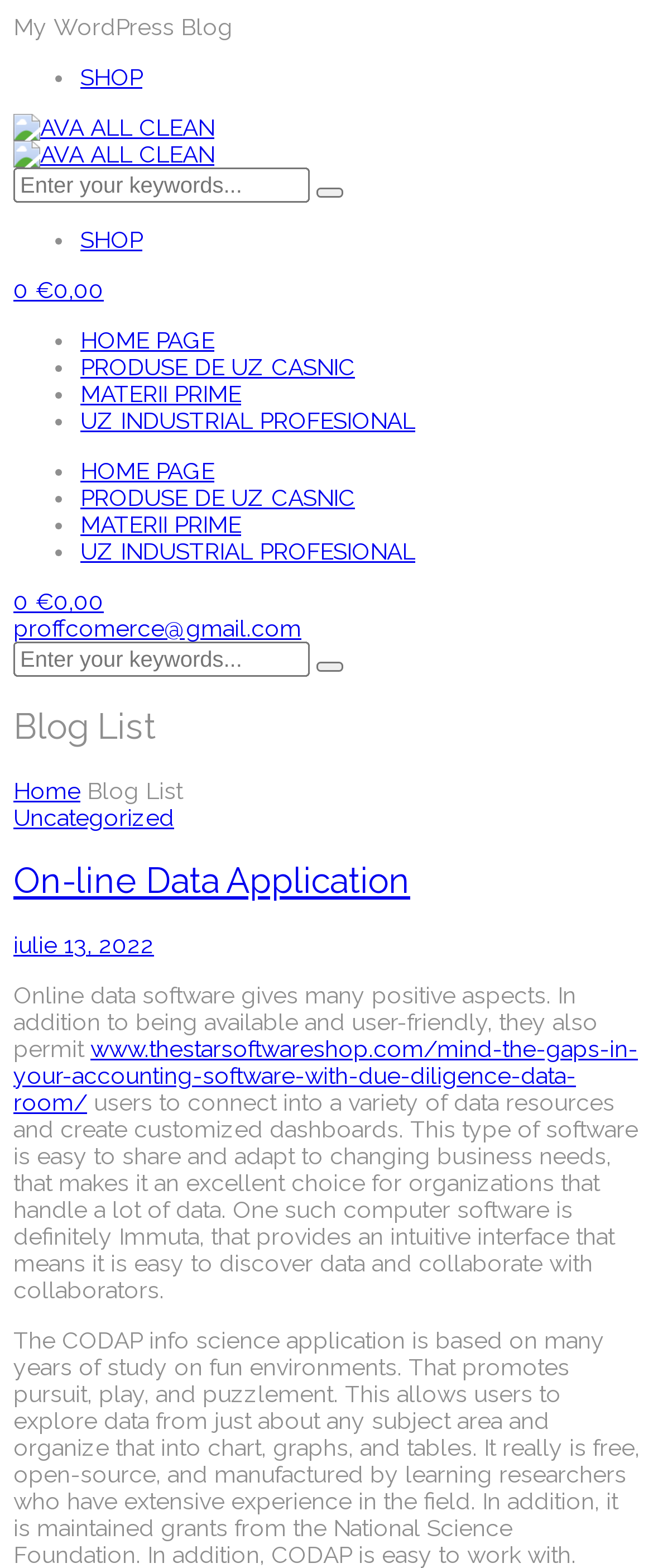What is the topic of the blog post?
Utilize the image to construct a detailed and well-explained answer.

I analyzed the content of the webpage and found a heading 'On-line Data Application' and a paragraph discussing the benefits of online data software, which suggests that the topic of the blog post is online data software.